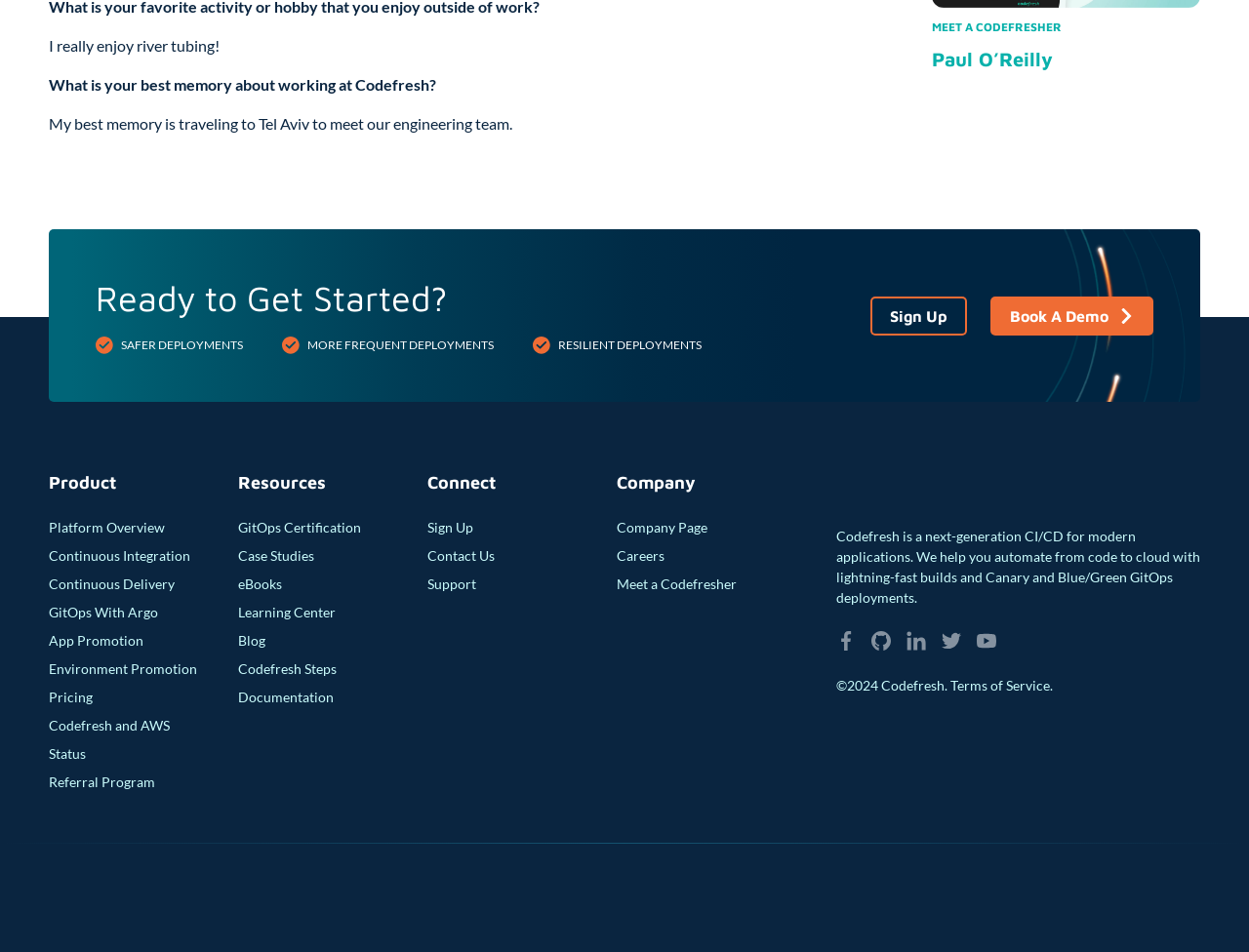Given the description of the UI element: "GitOps Certification", predict the bounding box coordinates in the form of [left, top, right, bottom], with each value being a float between 0 and 1.

[0.191, 0.545, 0.289, 0.563]